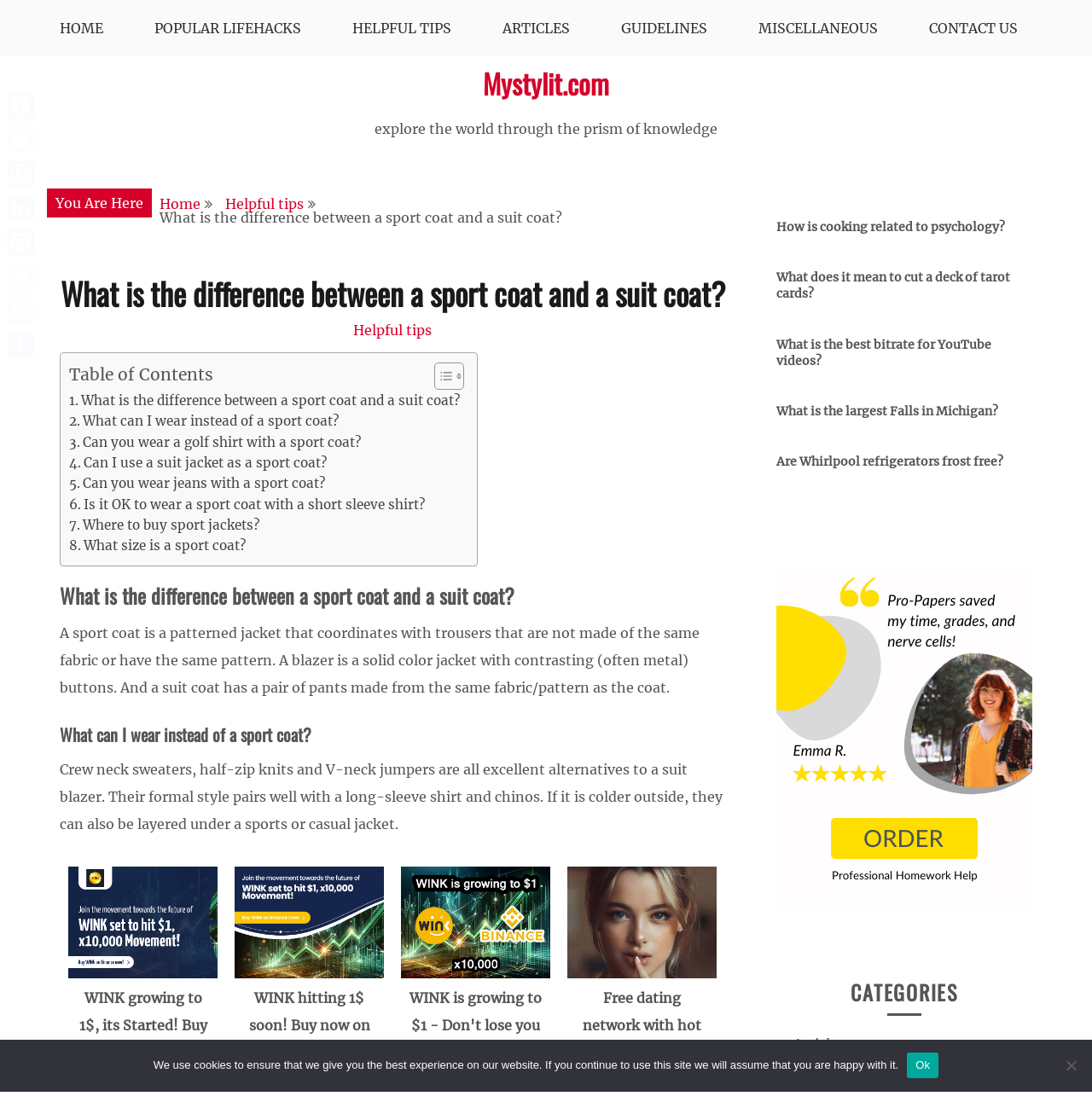What is the purpose of the toggle button in the table of contents?
Refer to the image and provide a thorough answer to the question.

The toggle button in the table of contents is likely used to show or hide the content of the table of contents, allowing users to expand or collapse the section as needed.